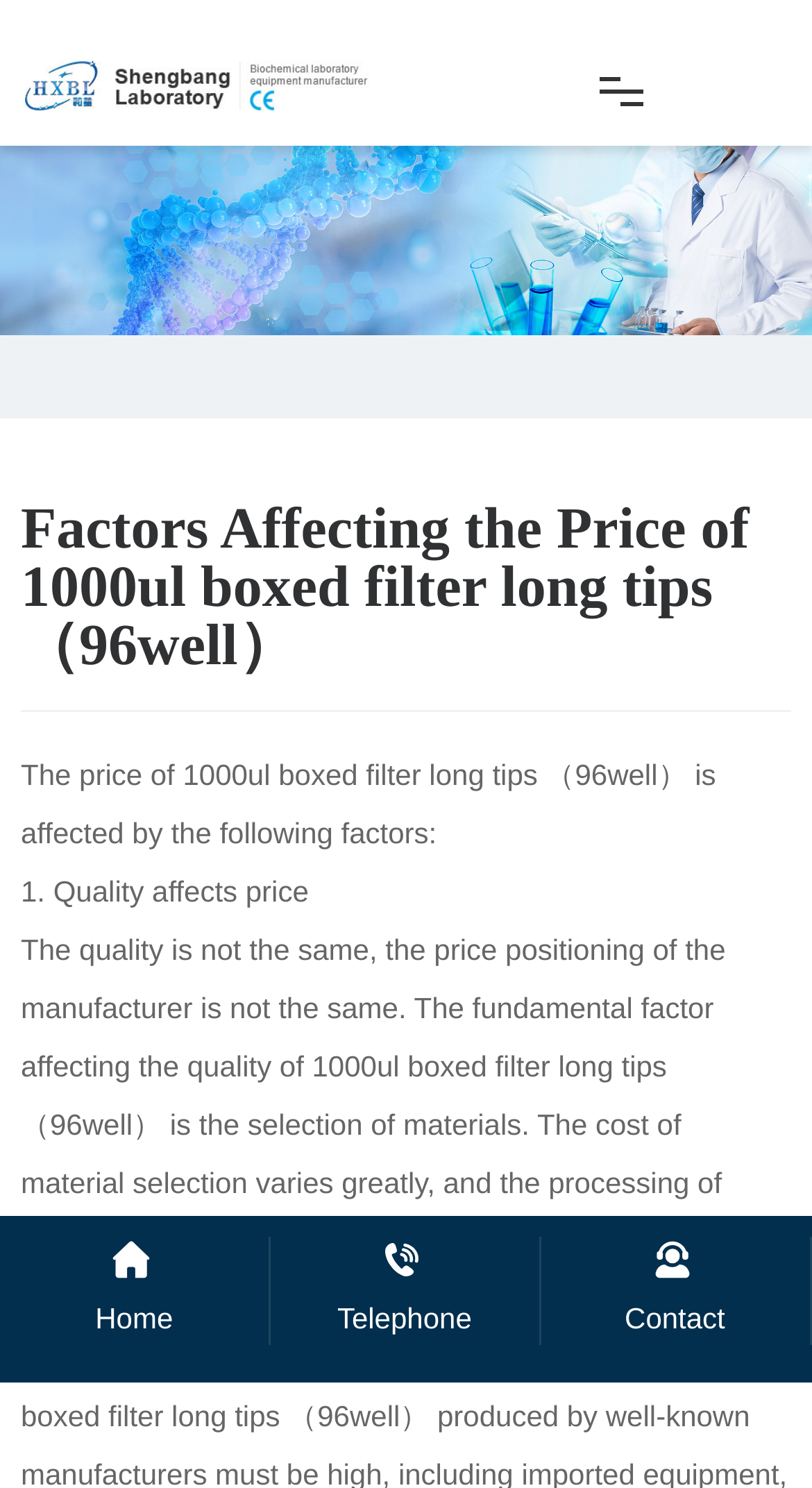How many languages are supported by the website?
Could you please answer the question thoroughly and with as much detail as possible?

The webpage has links to '中文版' and 'Español', which suggest that the website supports at least three languages: English, Chinese, and Spanish.